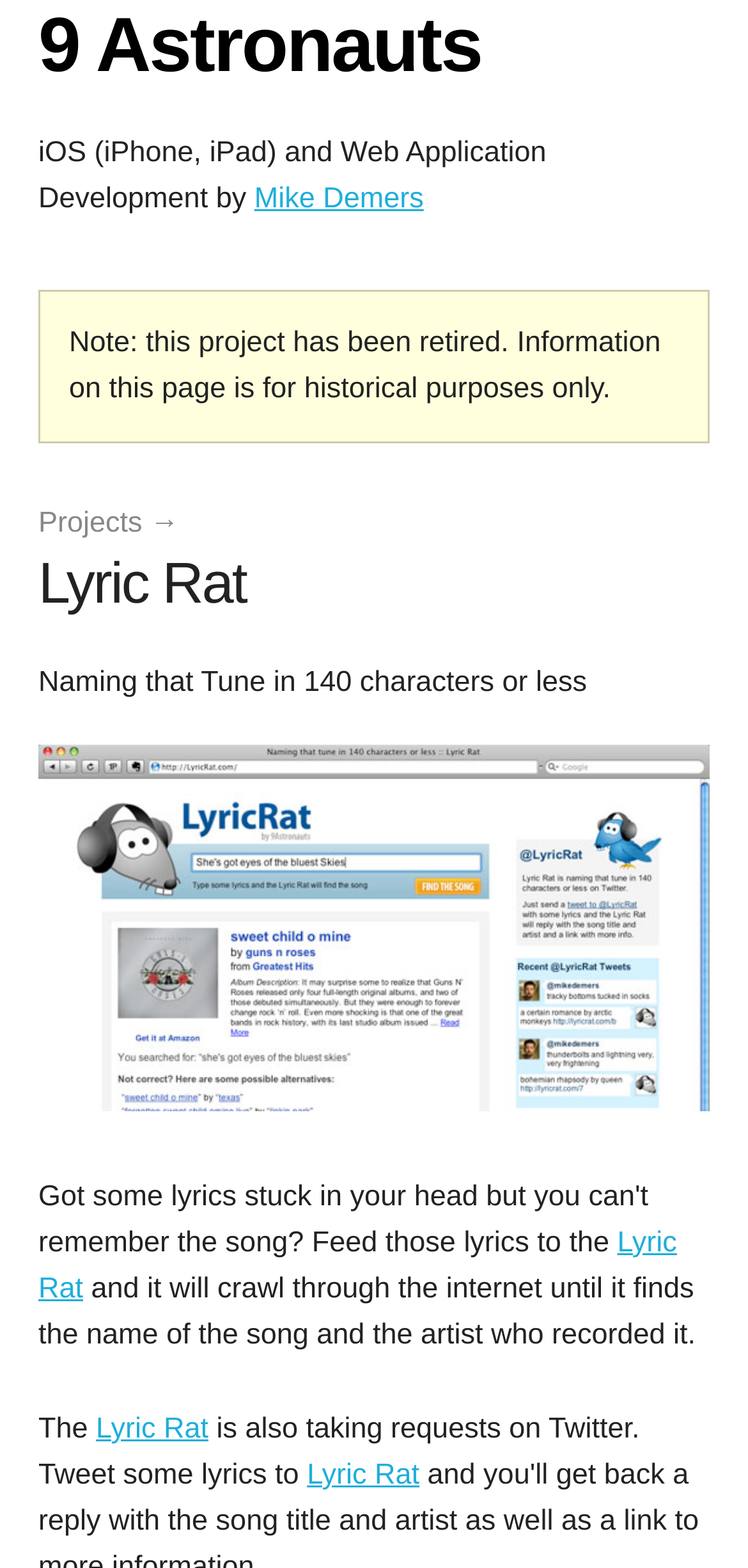Find the bounding box of the UI element described as: "9 Astronauts". The bounding box coordinates should be given as four float values between 0 and 1, i.e., [left, top, right, bottom].

[0.051, 0.002, 0.644, 0.056]